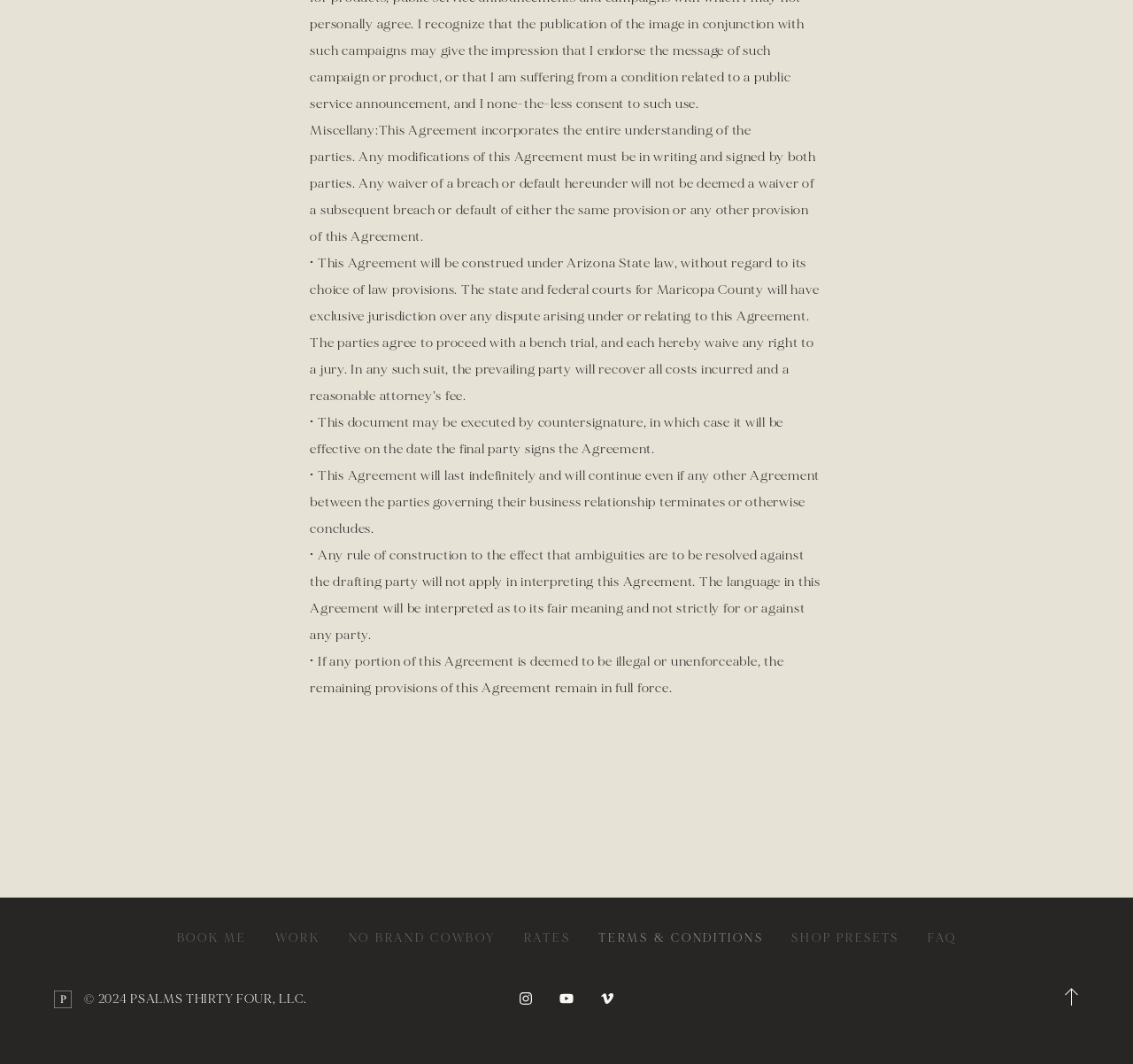Give a one-word or short phrase answer to this question: 
What is the copyright year?

2024